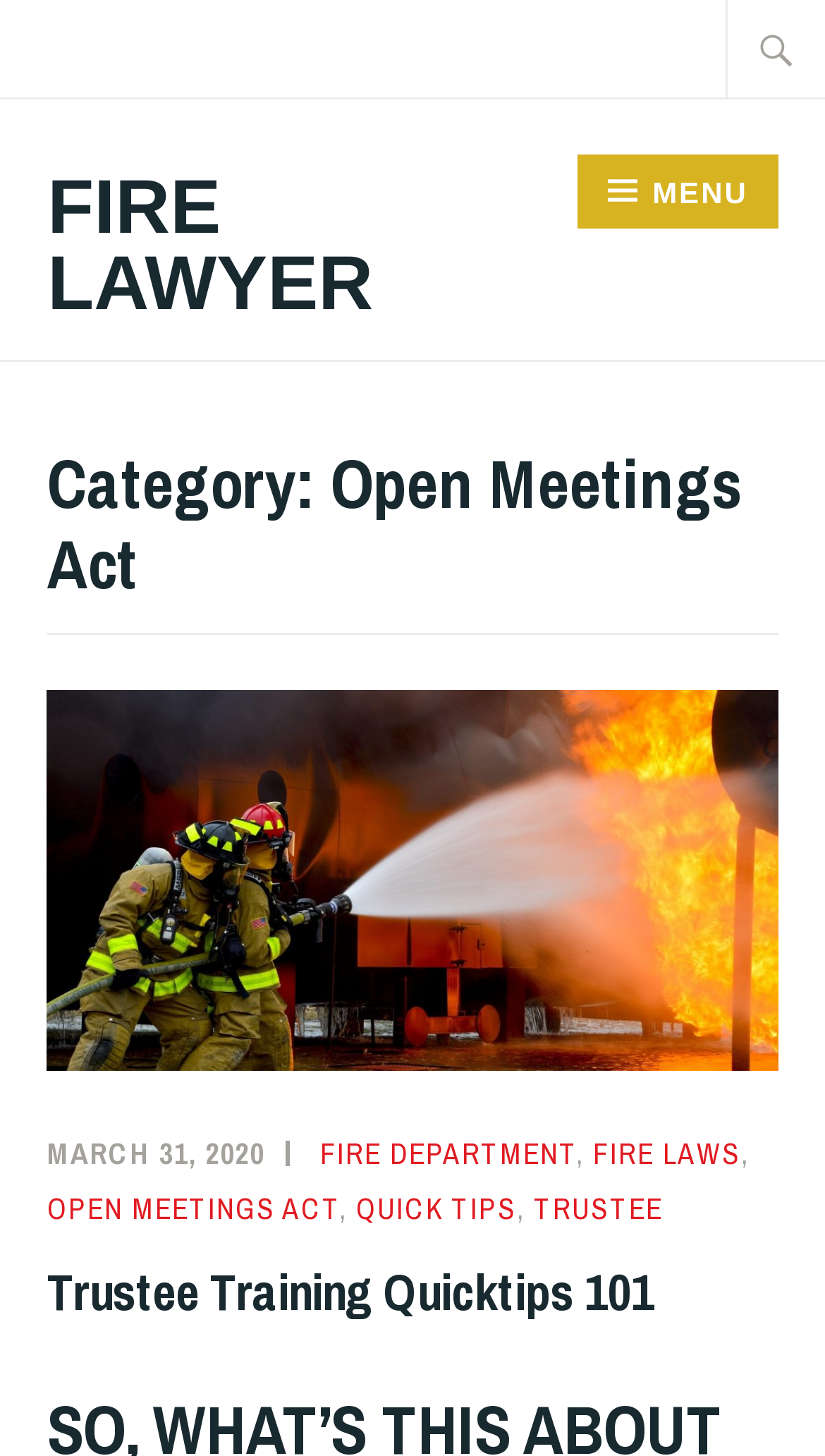How many links are under the Category heading?
Provide a well-explained and detailed answer to the question.

I counted the number of links under the 'Category: Open Meetings Act' heading, which includes links to 'MARCH 31, 2020', 'FIRE DEPARTMENT', 'FIRE LAWS', 'OPEN MEETINGS ACT', 'QUICK TIPS', and 'TRUSTEE'.